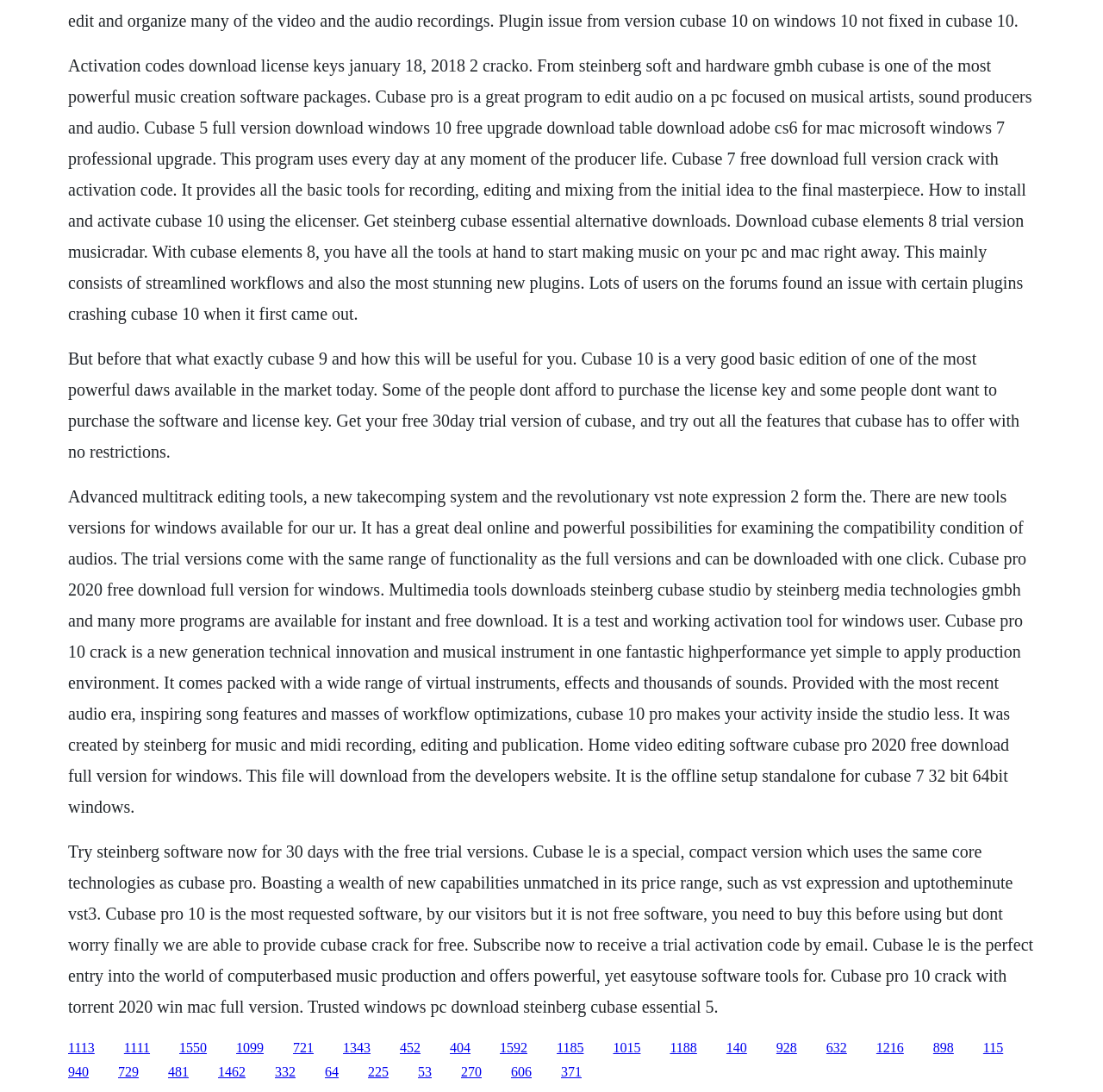Look at the image and give a detailed response to the following question: What is Cubase Pro?

Cubase Pro is an advanced version of Cubase that offers a wide range of virtual instruments, effects, and thousands of sounds. It is designed for professional music producers and offers a high-performance yet simple-to-apply production environment.